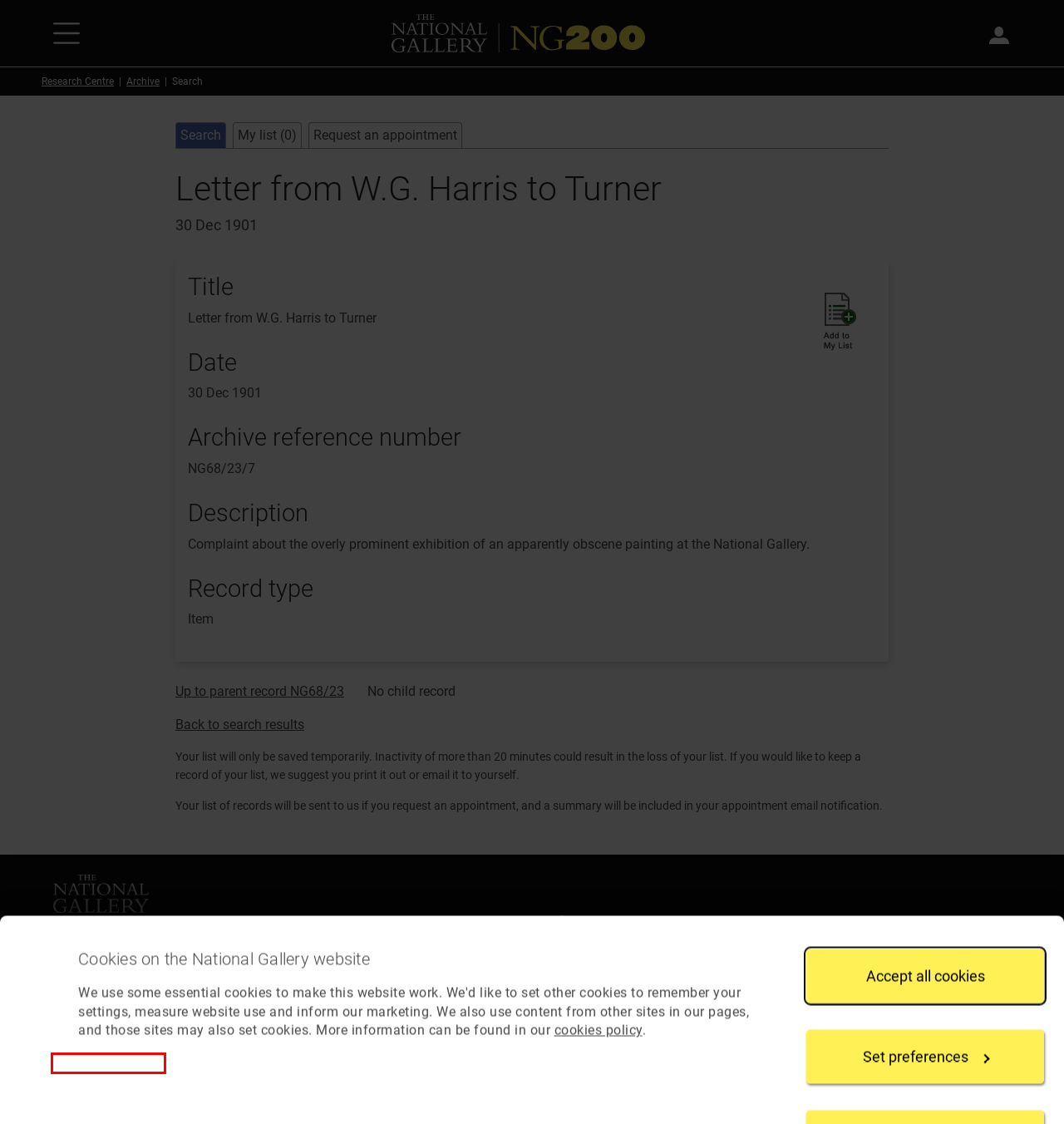You are provided with a screenshot of a webpage that has a red bounding box highlighting a UI element. Choose the most accurate webpage description that matches the new webpage after clicking the highlighted element. Here are your choices:
A. Press and media | About us | National Gallery, London
B. Website Accessibility | National Gallery, London
C. Credit Suisse | About us | National Gallery, London
D. The National Gallery, London
E. Terms of use | National Gallery, London
F. Contact us | About us | National Gallery, London
G. Subscribe | National Gallery, London
H. Cookies policy | National Gallery, London

C